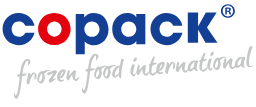Analyze the image and give a detailed response to the question:
What is highlighted in red in the logo?

The question asks about the part of the logo that is highlighted in red. According to the caption, the letter 'O' in the name 'COPACK' is highlighted in red, adding a distinctive touch to the design.